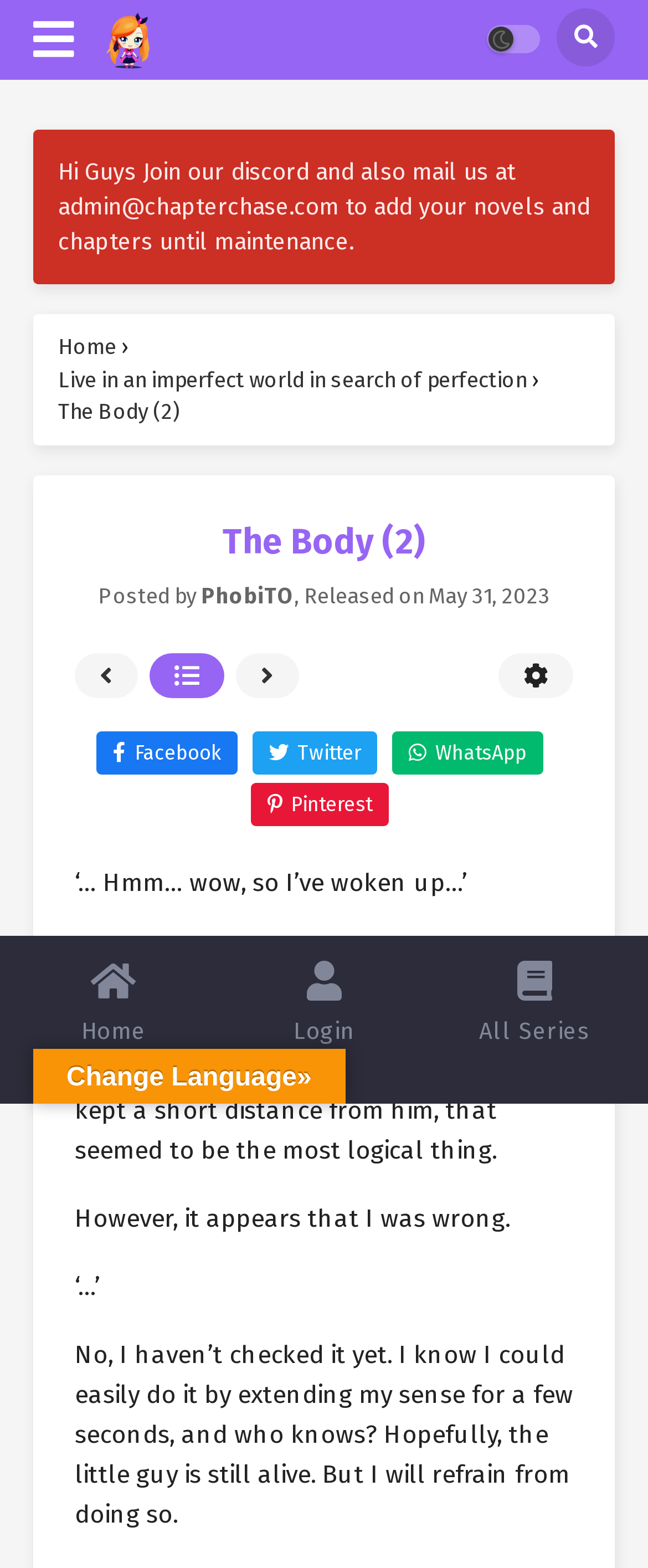Give a full account of the webpage's elements and their arrangement.

This webpage appears to be a chapter page for a novel, specifically "Live in an Imperfect World in Search of Perfection - Chapter 17 The Body (2)". At the top, there is a link to "ChapterChase" with an accompanying image, and a static text inviting users to join their Discord and email them to add novels and chapters.

Below this, there are several navigation links, including "Home", "Live in an imperfect world in search of perfection", and "The Body (2)", which is the current chapter. The chapter title is also displayed as a heading.

On the left side, there are links to the previous and next chapters, as well as a link to "All Chapter". On the right side, there are social media links to Facebook, Twitter, WhatsApp, and Pinterest.

The main content of the page is the chapter text, which starts with the quote "‘… Hmm… wow, so I’ve woken up…’" and continues with a passage describing the protagonist's thoughts about their life and dependence on someone named Tinny.

At the bottom of the page, there are additional links to "Home", "Login", and "All Series", as well as a "Change Language" option.